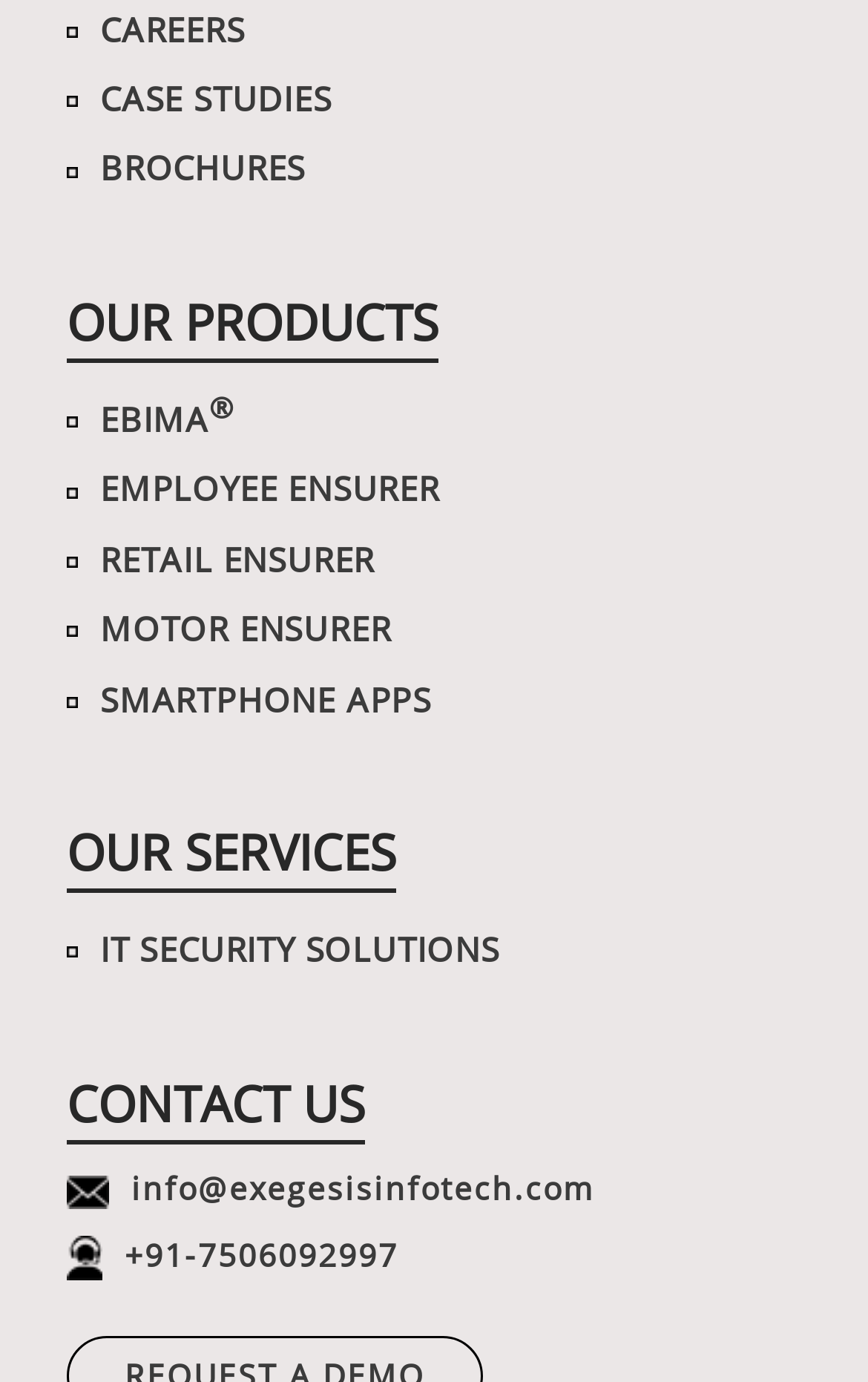Determine the bounding box coordinates of the clickable area required to perform the following instruction: "Learn about EBIMA". The coordinates should be represented as four float numbers between 0 and 1: [left, top, right, bottom].

[0.077, 0.279, 0.309, 0.329]